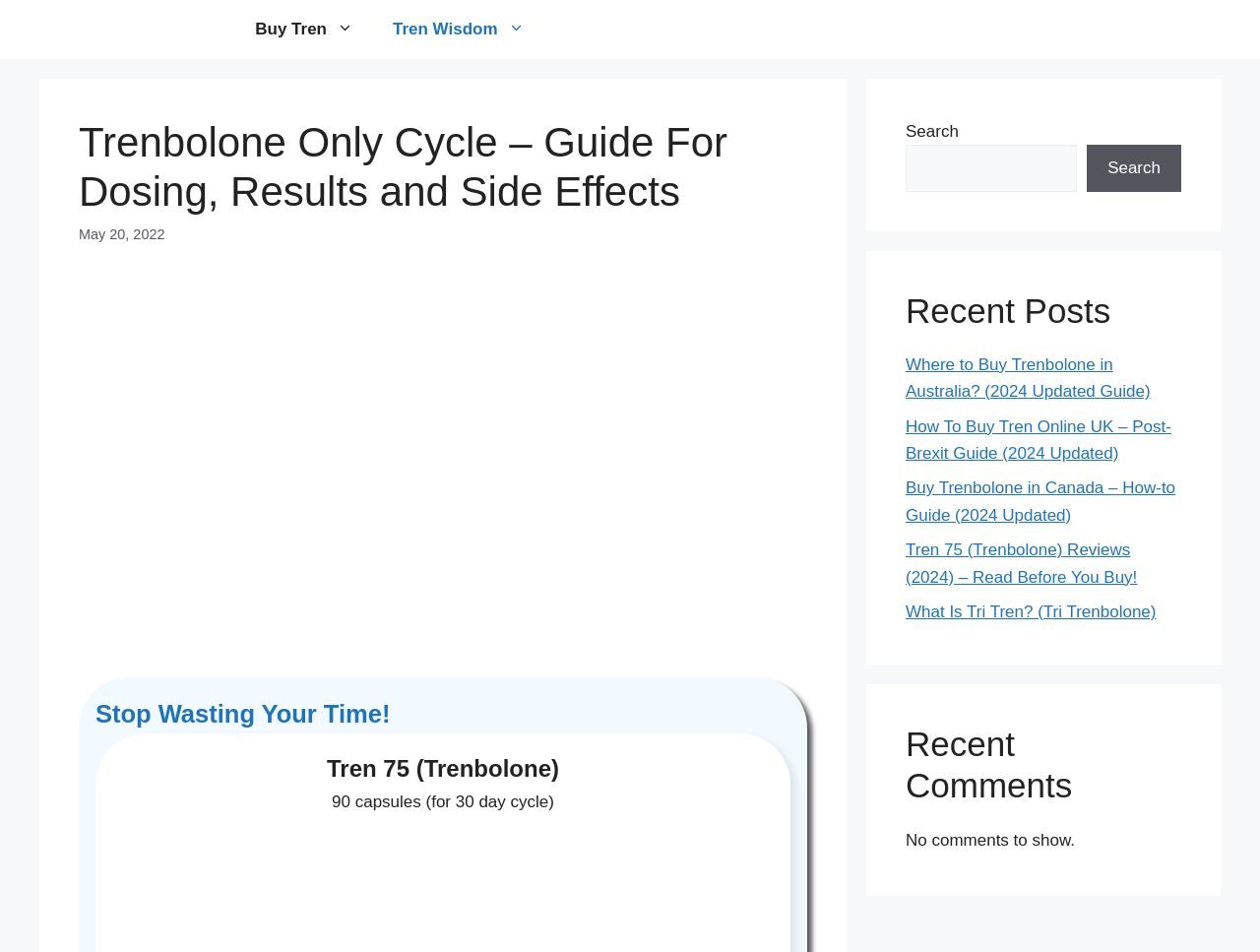From the details in the image, provide a thorough response to the question: What is the name of the steroid cycle?

I found the answer by looking at the heading 'Trenbolone Only Cycle – Guide For Dosing, Results and Side Effects' which is a prominent element on the webpage, indicating that it is the main topic of the page.